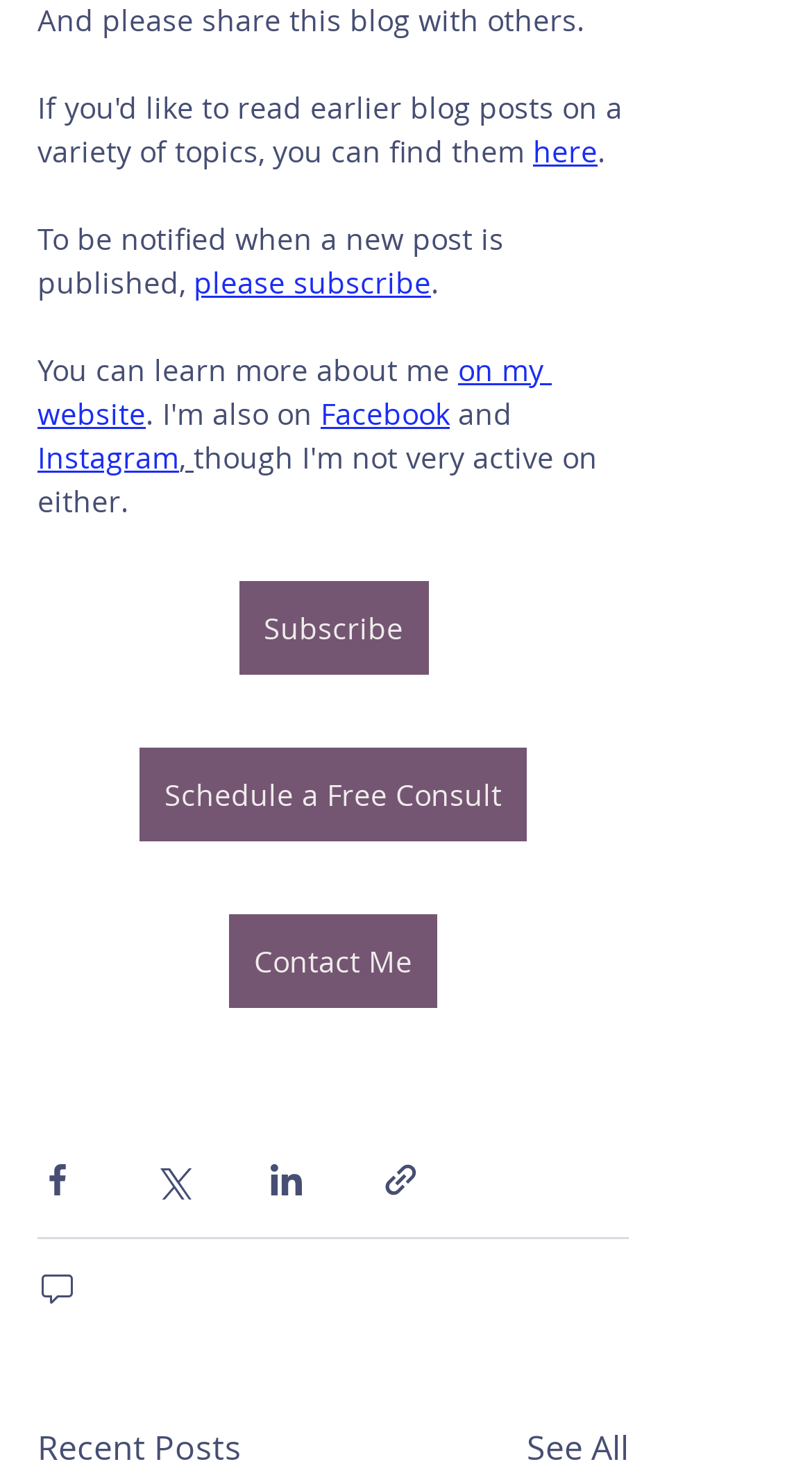Please identify the bounding box coordinates of the region to click in order to complete the given instruction: "View recent posts". The coordinates should be four float numbers between 0 and 1, i.e., [left, top, right, bottom].

[0.046, 0.961, 0.297, 0.995]